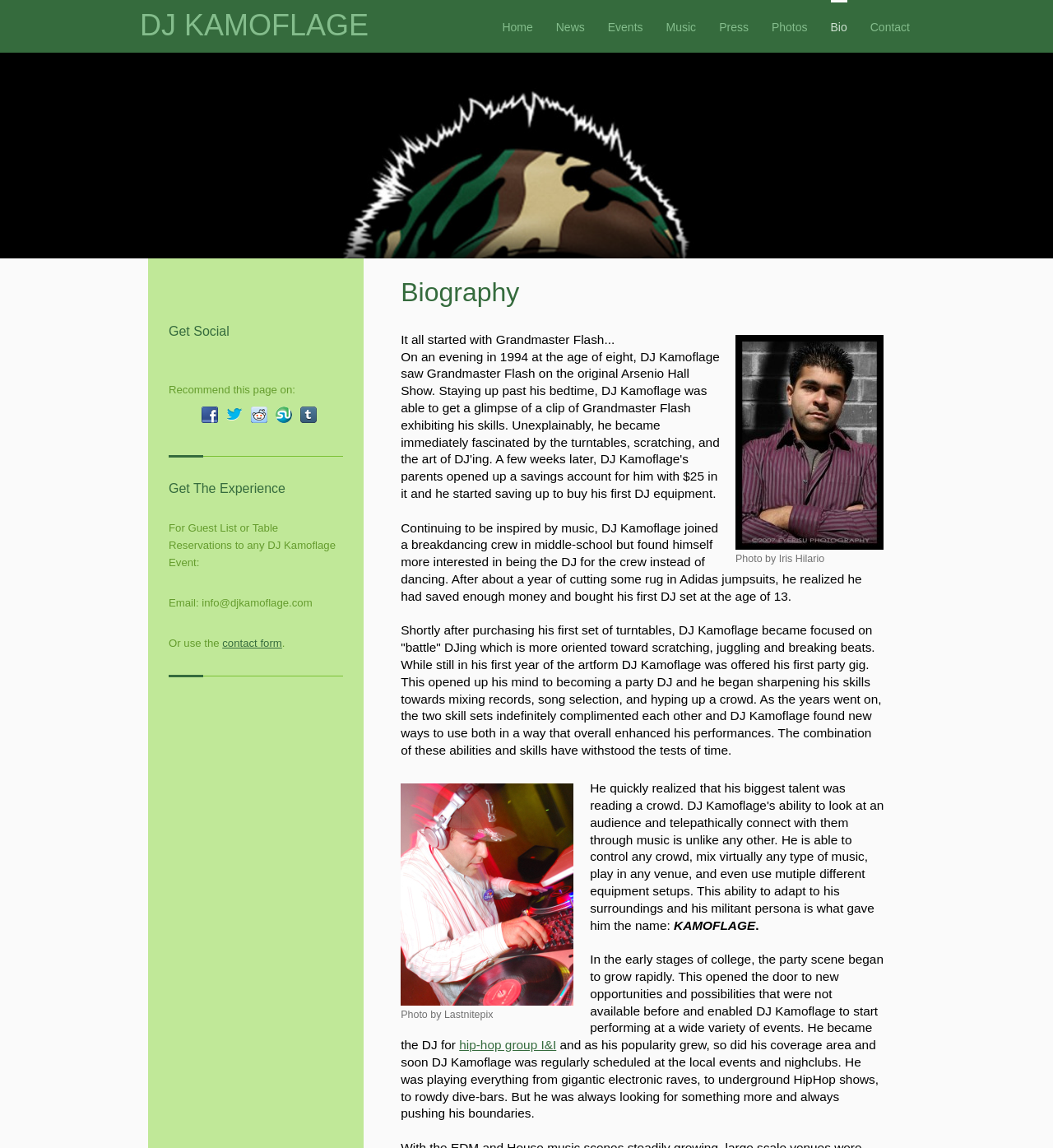How many images of DJ Kamoflage are on the webpage?
Look at the image and respond with a one-word or short-phrase answer.

2